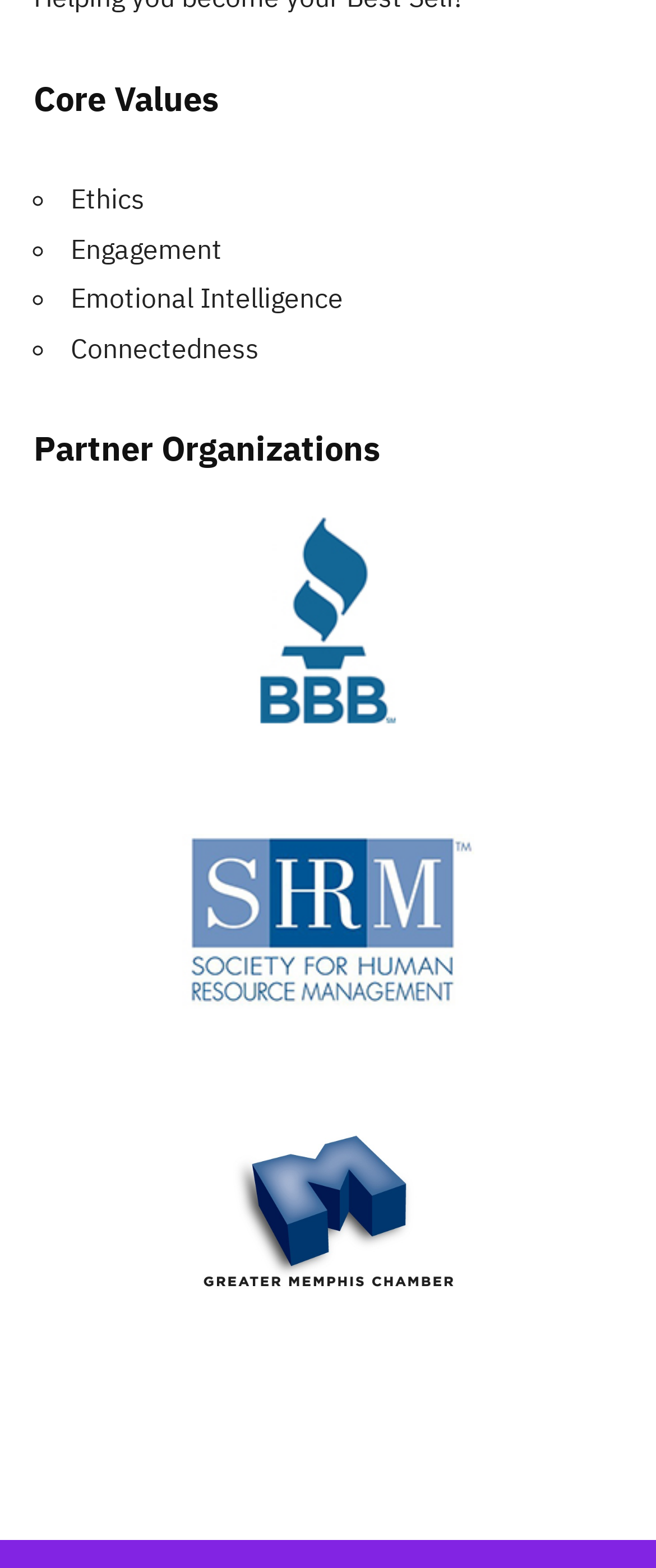Using the details from the image, please elaborate on the following question: What is the position of the 'Connectedness' core value?

The 'Connectedness' core value is listed fourth, which is indicated by the StaticText element with the text 'Connectedness' and is the fourth element in the list of core values.